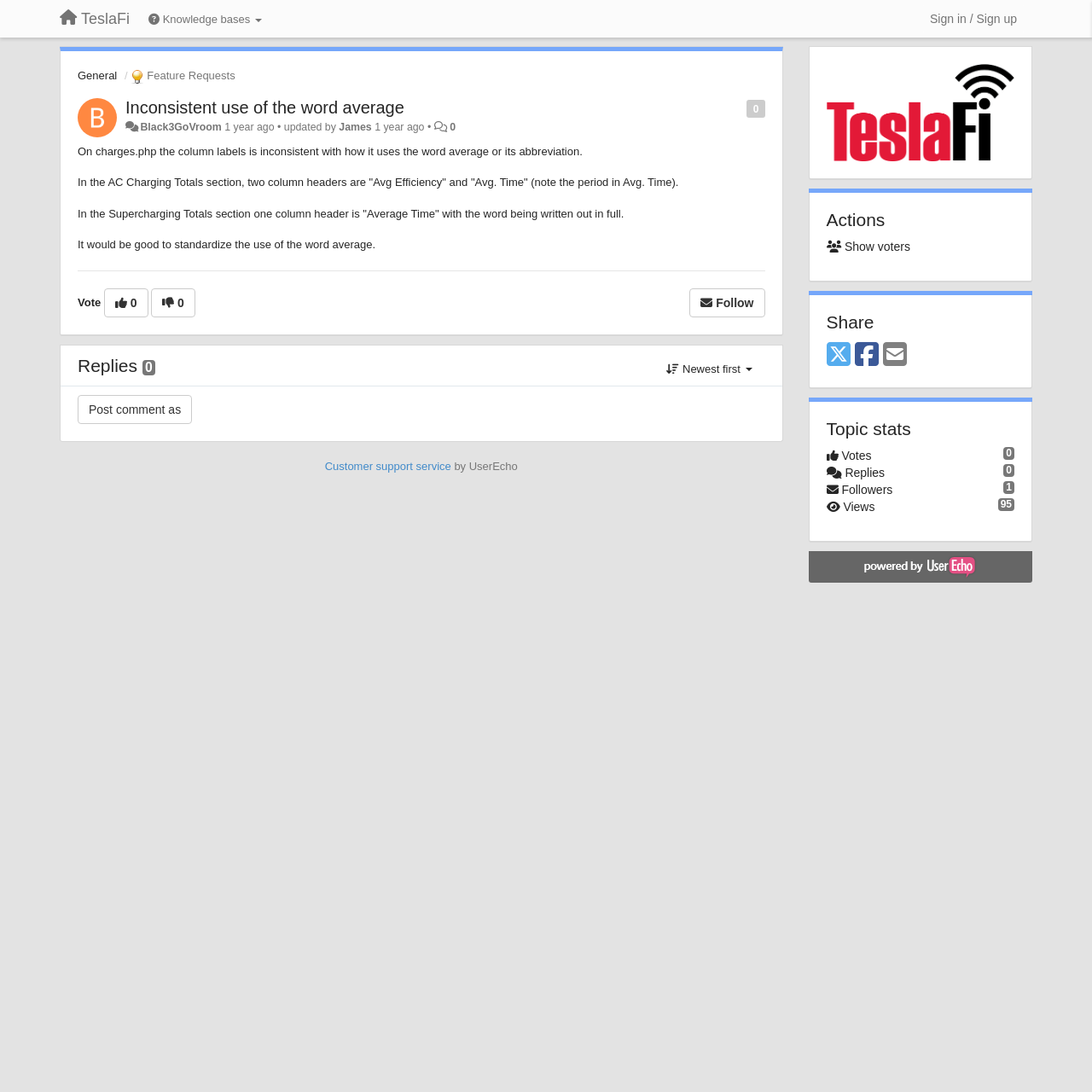Using the information in the image, give a detailed answer to the following question: What is the purpose of the 'Follow' button?

The 'Follow' button is used to follow the topic, allowing the user to receive updates or notifications about the topic, as indicated by the button with the text 'Follow' and the icon '' on the webpage.